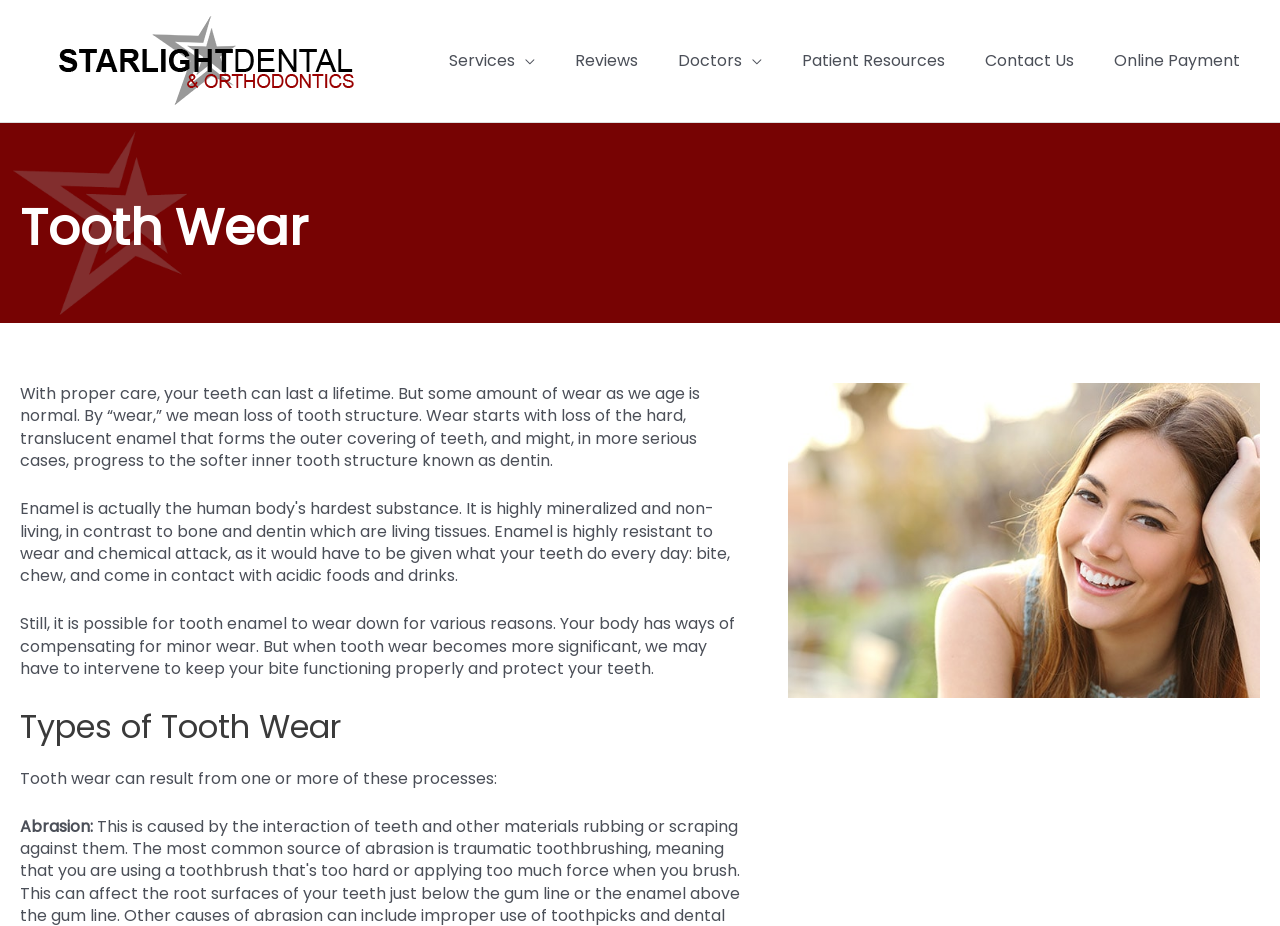Refer to the screenshot and answer the following question in detail:
What is the reason for tooth enamel wear down?

According to the webpage, tooth enamel can wear down for various reasons, as stated in the text 'Still, it is possible for tooth enamel to wear down for various reasons.' with a bounding box coordinate of [0.016, 0.661, 0.574, 0.734].